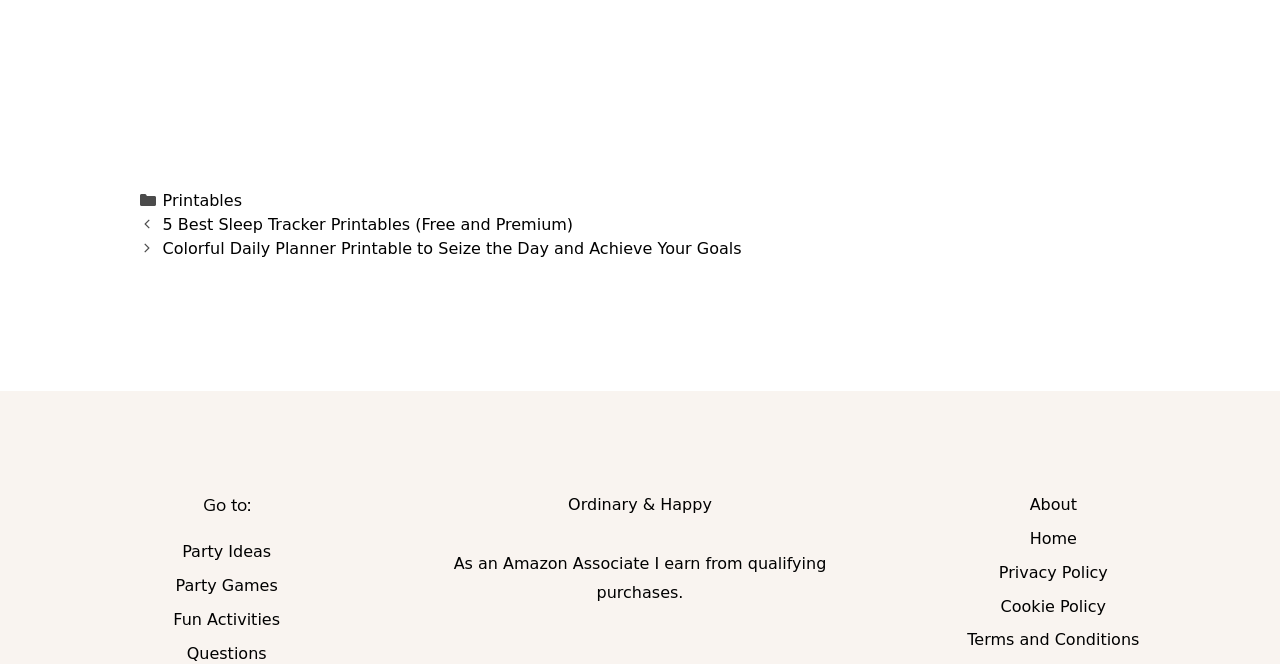Could you provide the bounding box coordinates for the portion of the screen to click to complete this instruction: "View '5 Best Sleep Tracker Printables'"?

[0.127, 0.324, 0.448, 0.353]